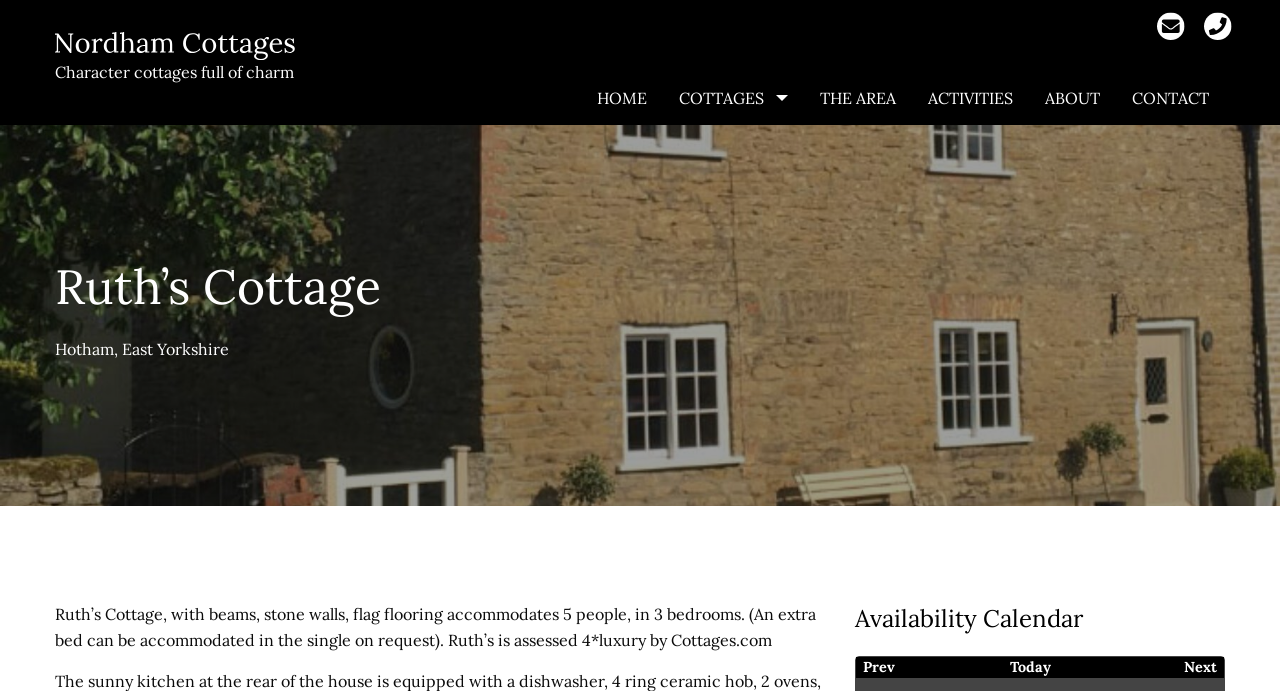What is the rating of Ruth's Cottage?
Please look at the screenshot and answer in one word or a short phrase.

4* luxury